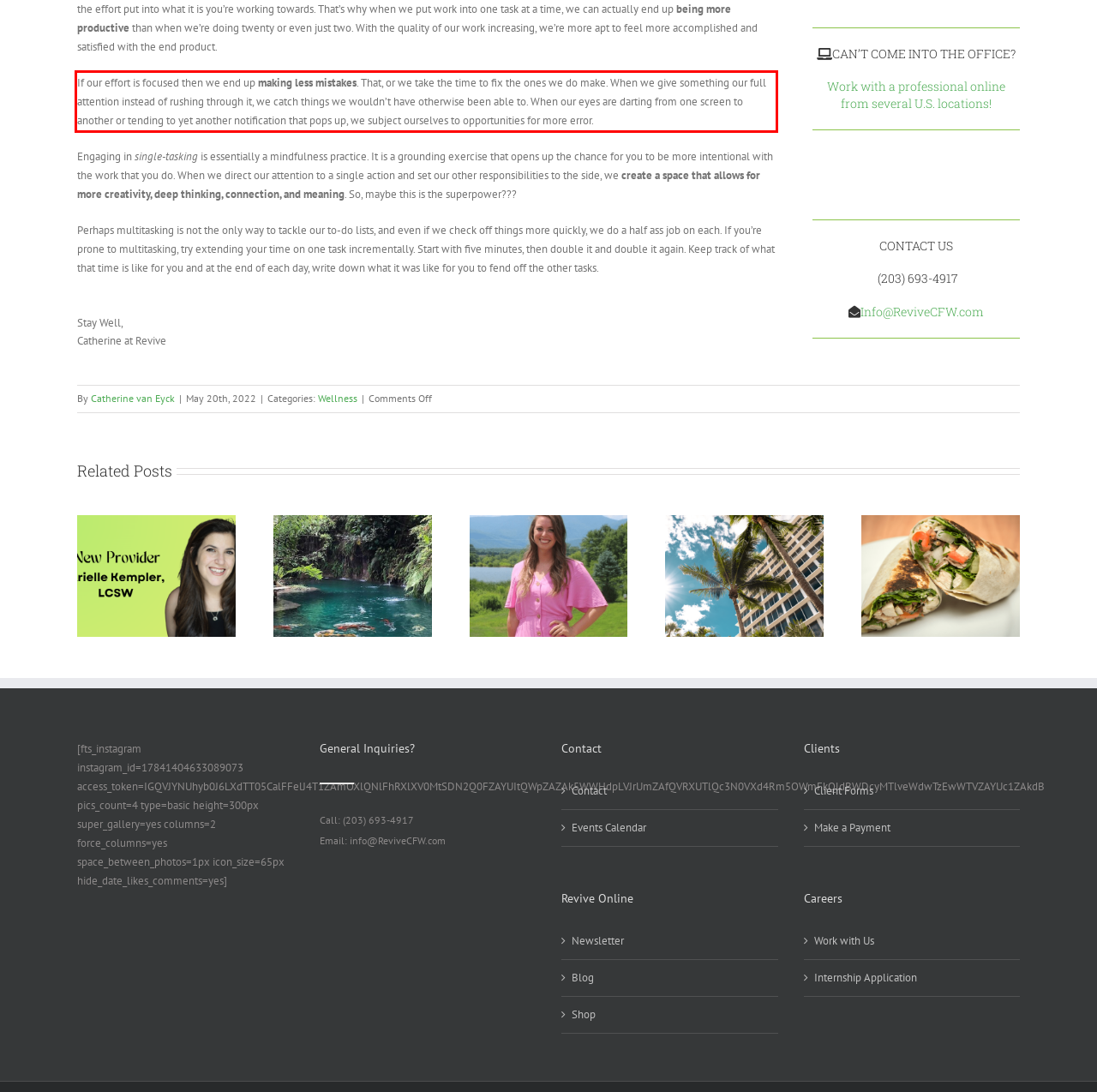Look at the webpage screenshot and recognize the text inside the red bounding box.

If our effort is focused then we end up making less mistakes. That, or we take the time to fix the ones we do make. When we give something our full attention instead of rushing through it, we catch things we wouldn’t have otherwise been able to. When our eyes are darting from one screen to another or tending to yet another notification that pops up, we subject ourselves to opportunities for more error.